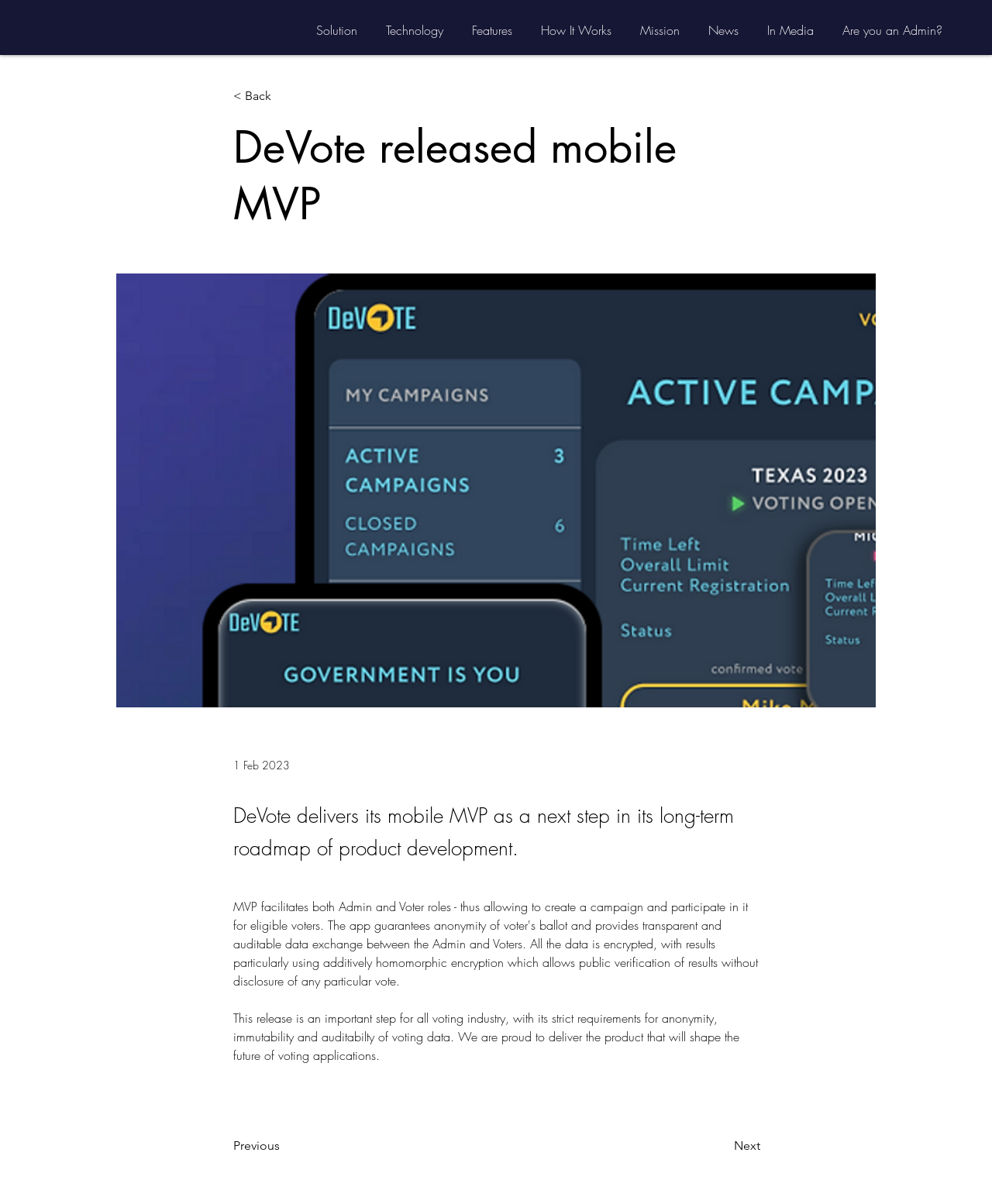Can you extract the primary headline text from the webpage?

DeVote released mobile MVP